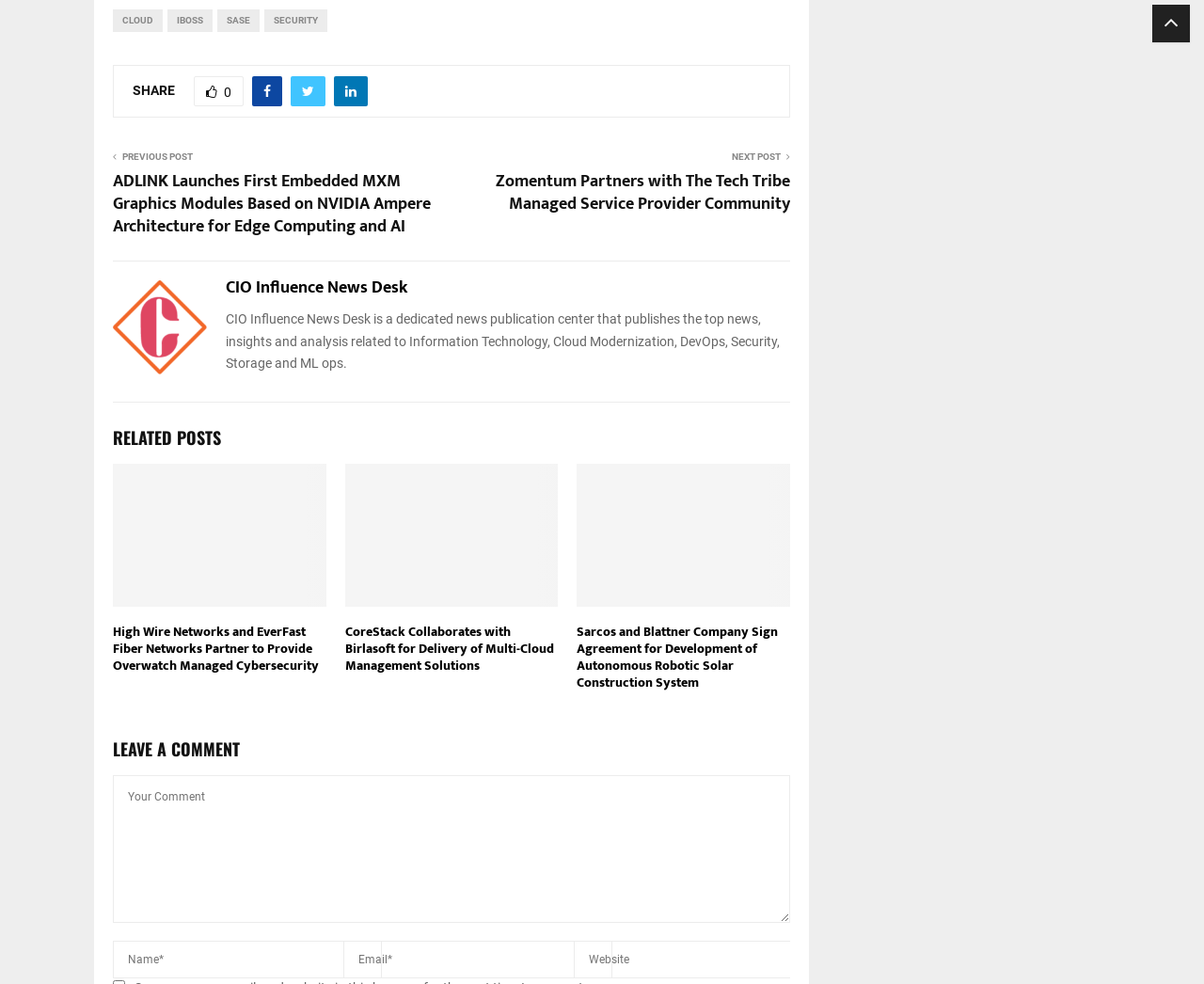With reference to the image, please provide a detailed answer to the following question: What is the purpose of the textboxes at the bottom?

I analyzed the elements at the bottom of the page and found a heading that says 'LEAVE A COMMENT' followed by several textboxes, which suggests that the purpose of these textboxes is to allow users to leave a comment.